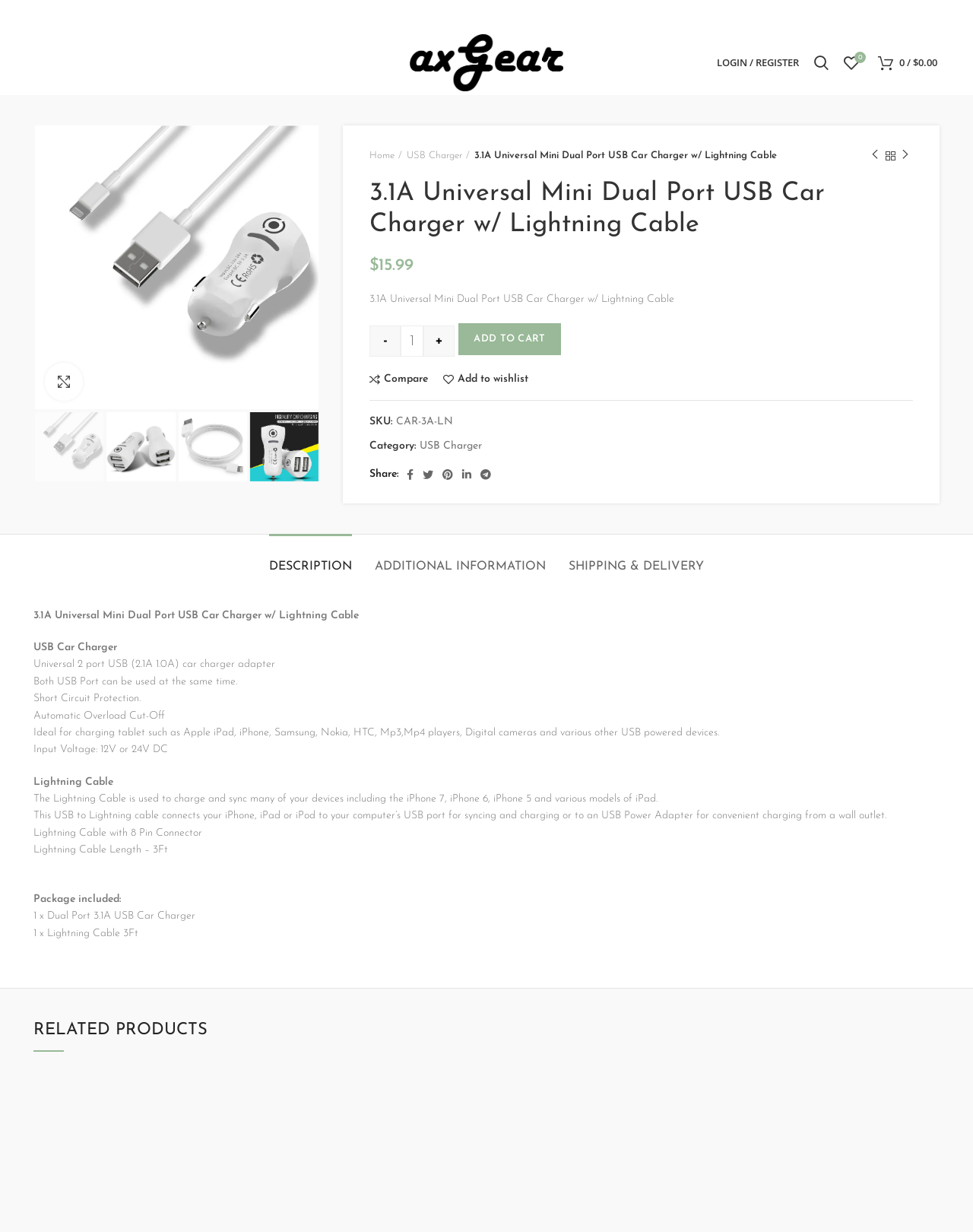Bounding box coordinates should be provided in the format (top-left x, top-left y, bottom-right x, bottom-right y) with all values between 0 and 1. Identify the bounding box for this UI element: The Civil Procedure Rules

None